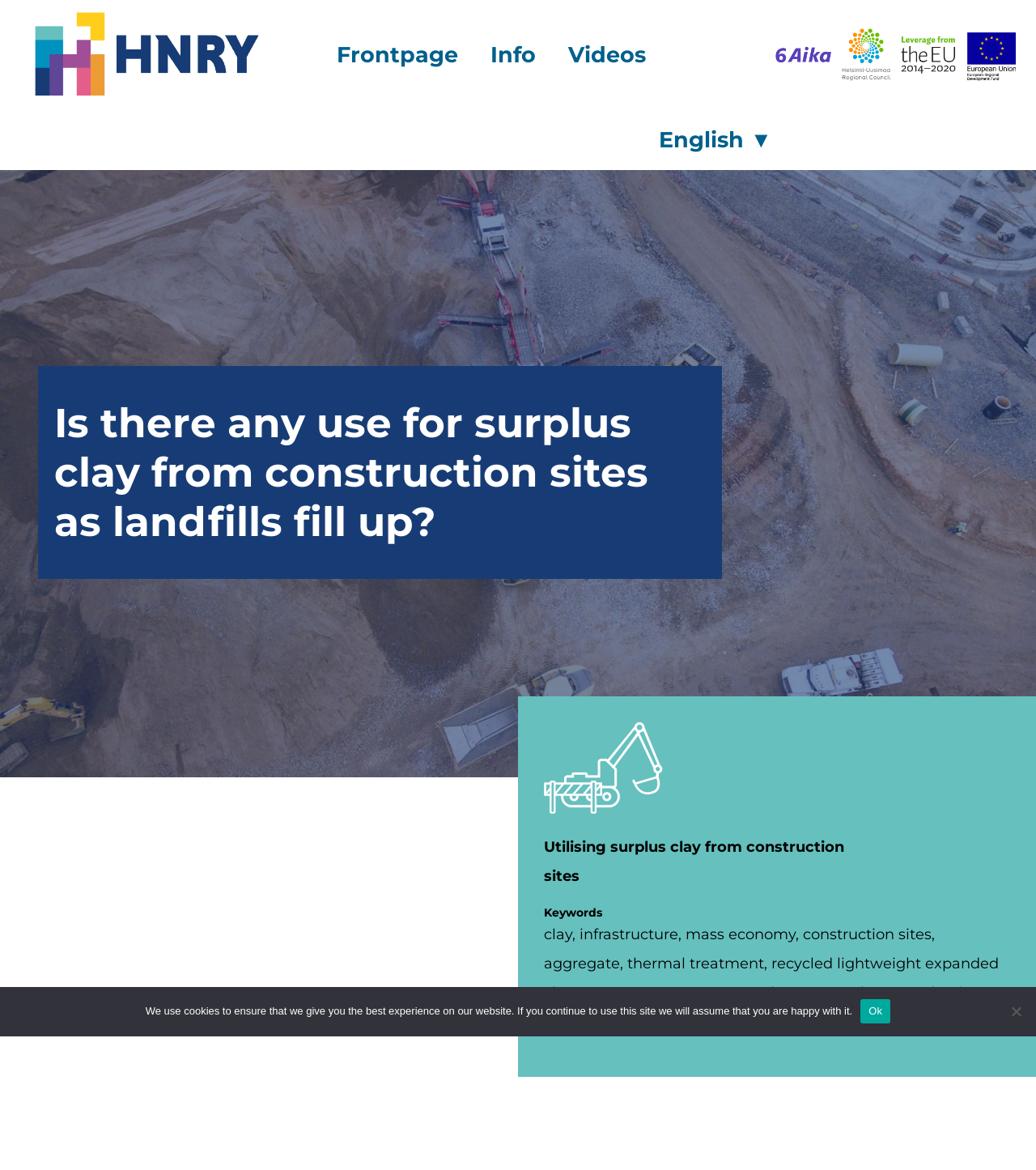What are the keywords related to the topic?
Based on the content of the image, thoroughly explain and answer the question.

The keywords related to the topic of utilizing surplus clay from construction sites are listed as 'clay, infrastructure, mass economy, construction sites, aggregate, thermal treatment, recycled lightweight expanded clay aggregate, aggregate products, waste heat, production side streams'.